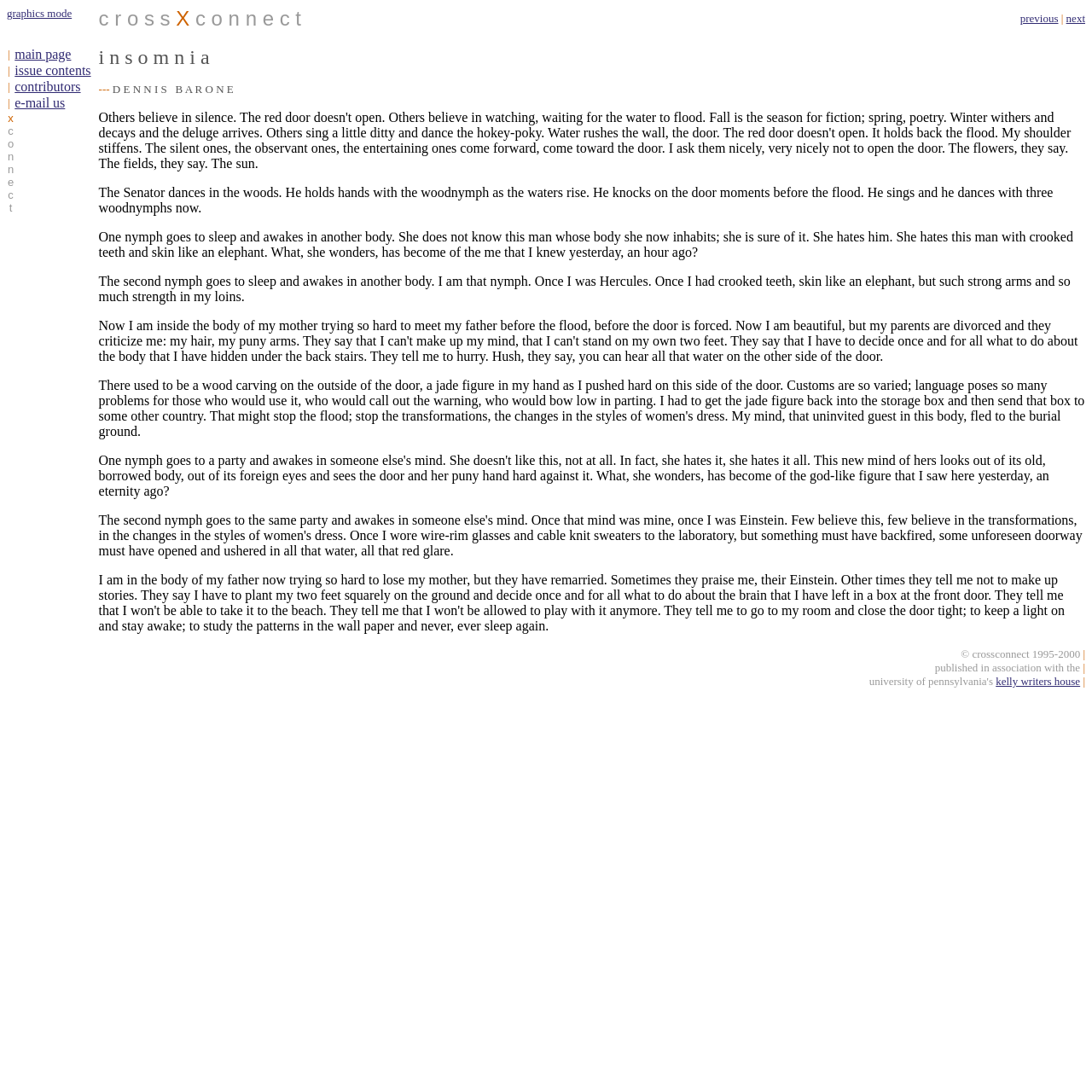Based on the image, provide a detailed response to the question:
What is the theme of the text?

The text appears to be a literary work, and the theme of insomnia is evident from the title and the content of the text, which describes a dreamlike state with vivid imagery and surreal events.